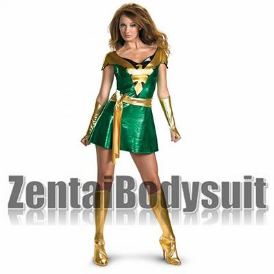Explain the content of the image in detail.

Here’s a detailed caption for the image:

---

This vibrant costume features a striking design reminiscent of the X-Men character Jean Grey in her Phoenix form. The outfit is predominantly green with shiny metallic accents, complemented by a luxurious gold belt and matching golden boots. The costume’s short skirt and form-fitting style showcase a modern twist on classic superhero attire, making it perfect for cosplay events or themed parties. The figure represents a confident pose, highlighting the costume's sleek design and attention to detail. This ensemble is available for purchase at ZentaiBodysuit, known for its range of high-quality superhero costumes.